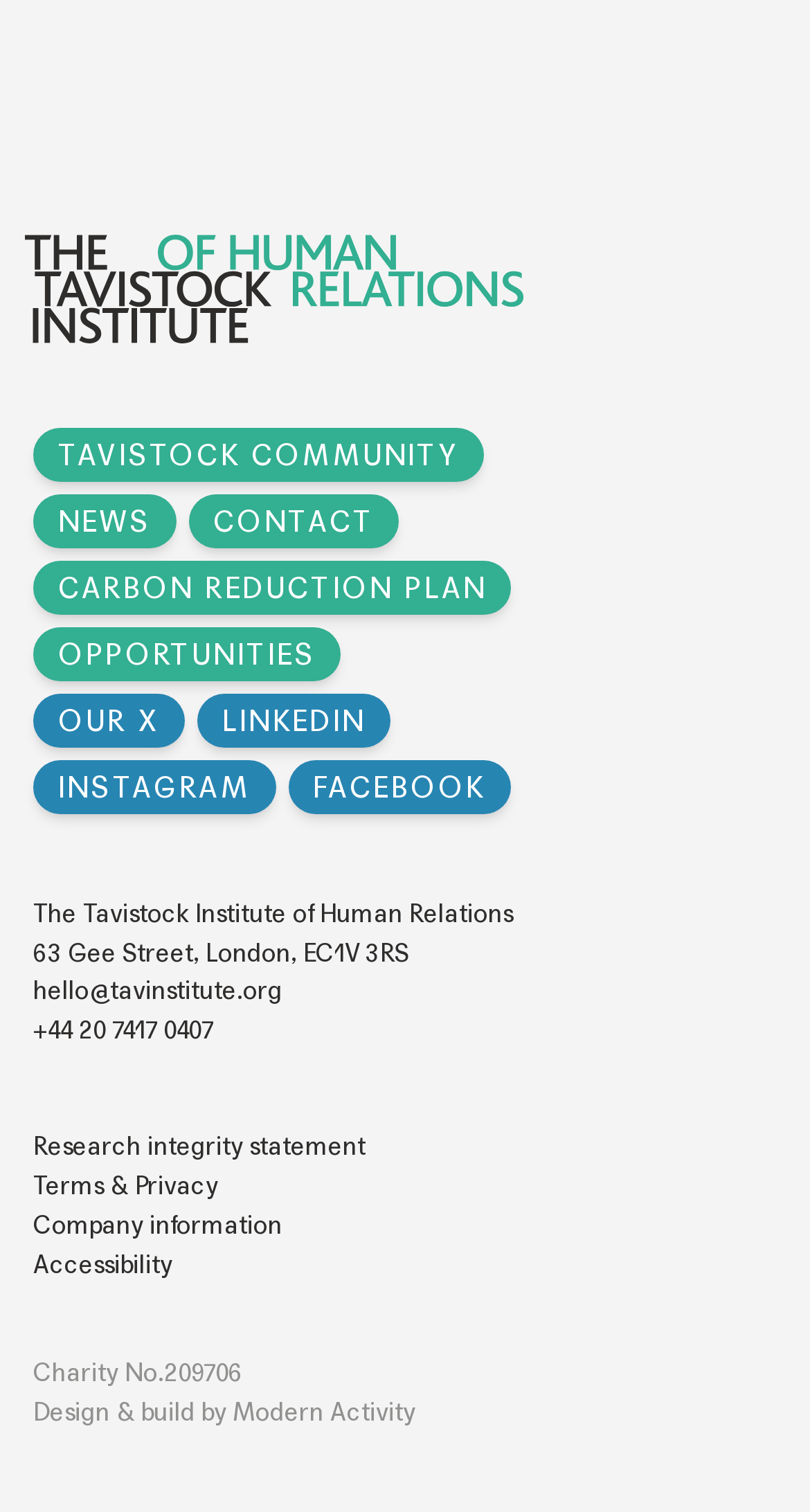Locate the bounding box coordinates for the element described below: "Our X". The coordinates must be four float values between 0 and 1, formatted as [left, top, right, bottom].

[0.041, 0.458, 0.228, 0.494]